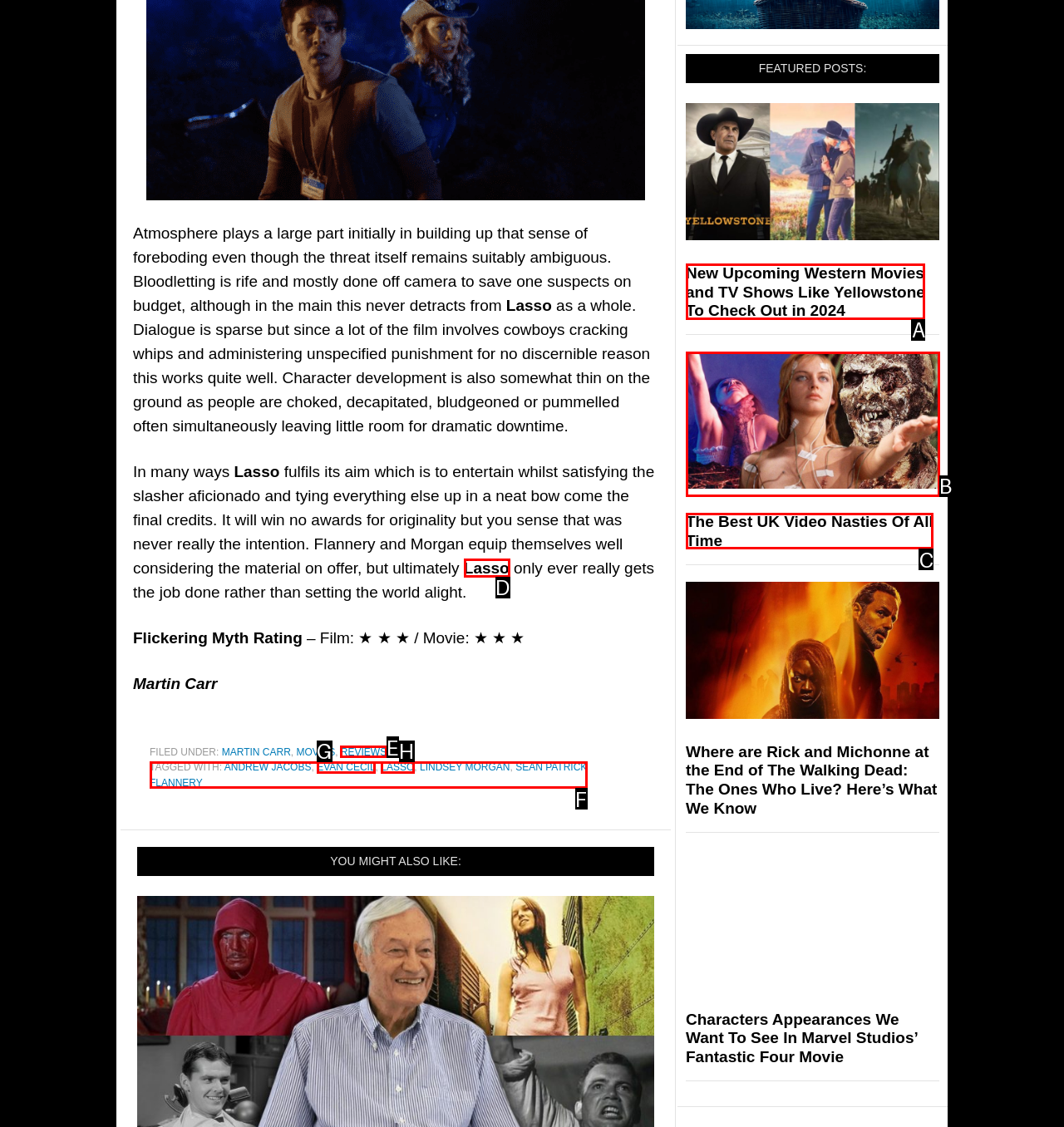Which choice should you pick to execute the task: Click on the link to read the review of Lasso
Respond with the letter associated with the correct option only.

D